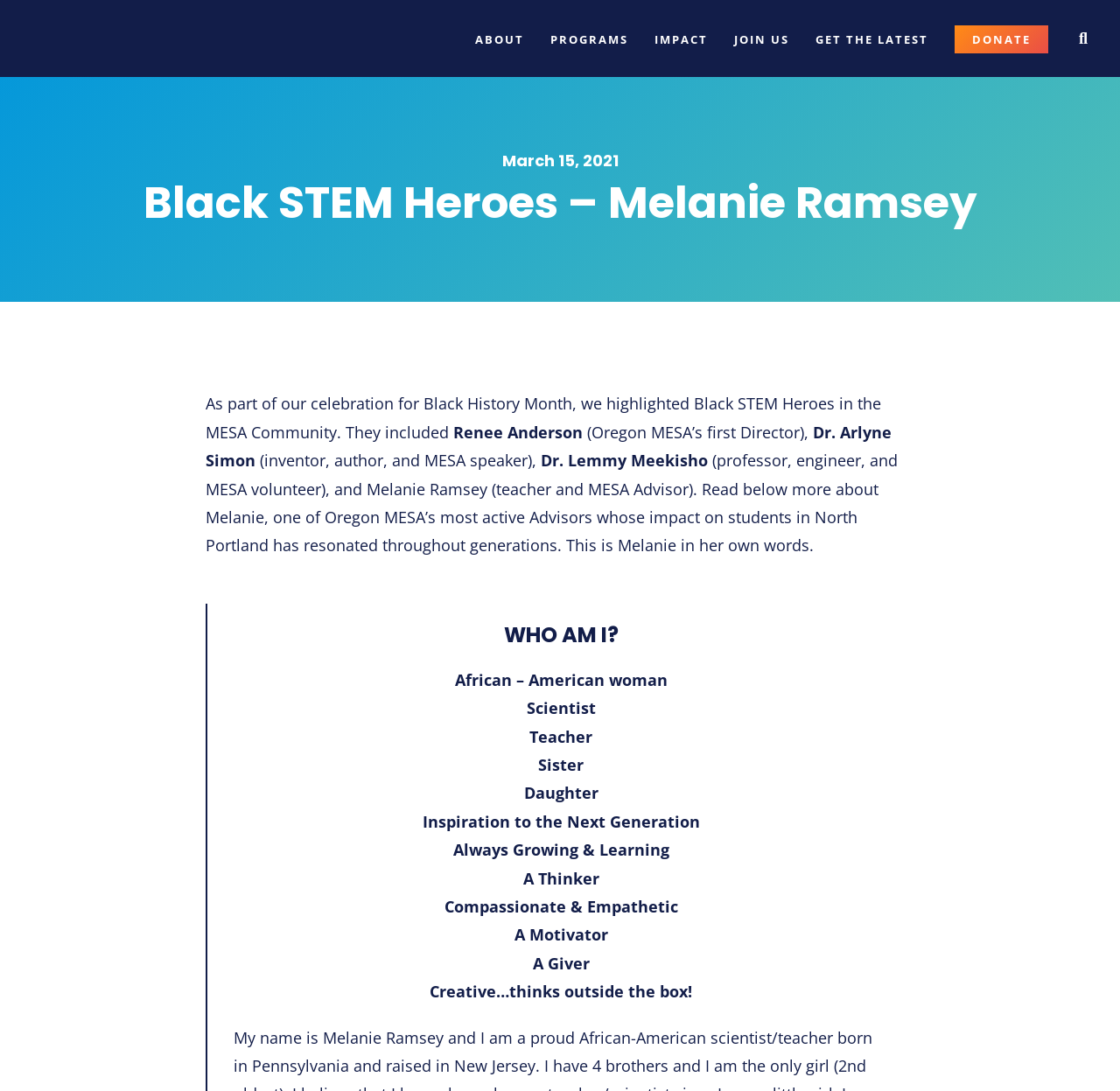What is Dr. Arlyne Simon's profession?
Refer to the image and provide a one-word or short phrase answer.

Inventor, author, and MESA speaker